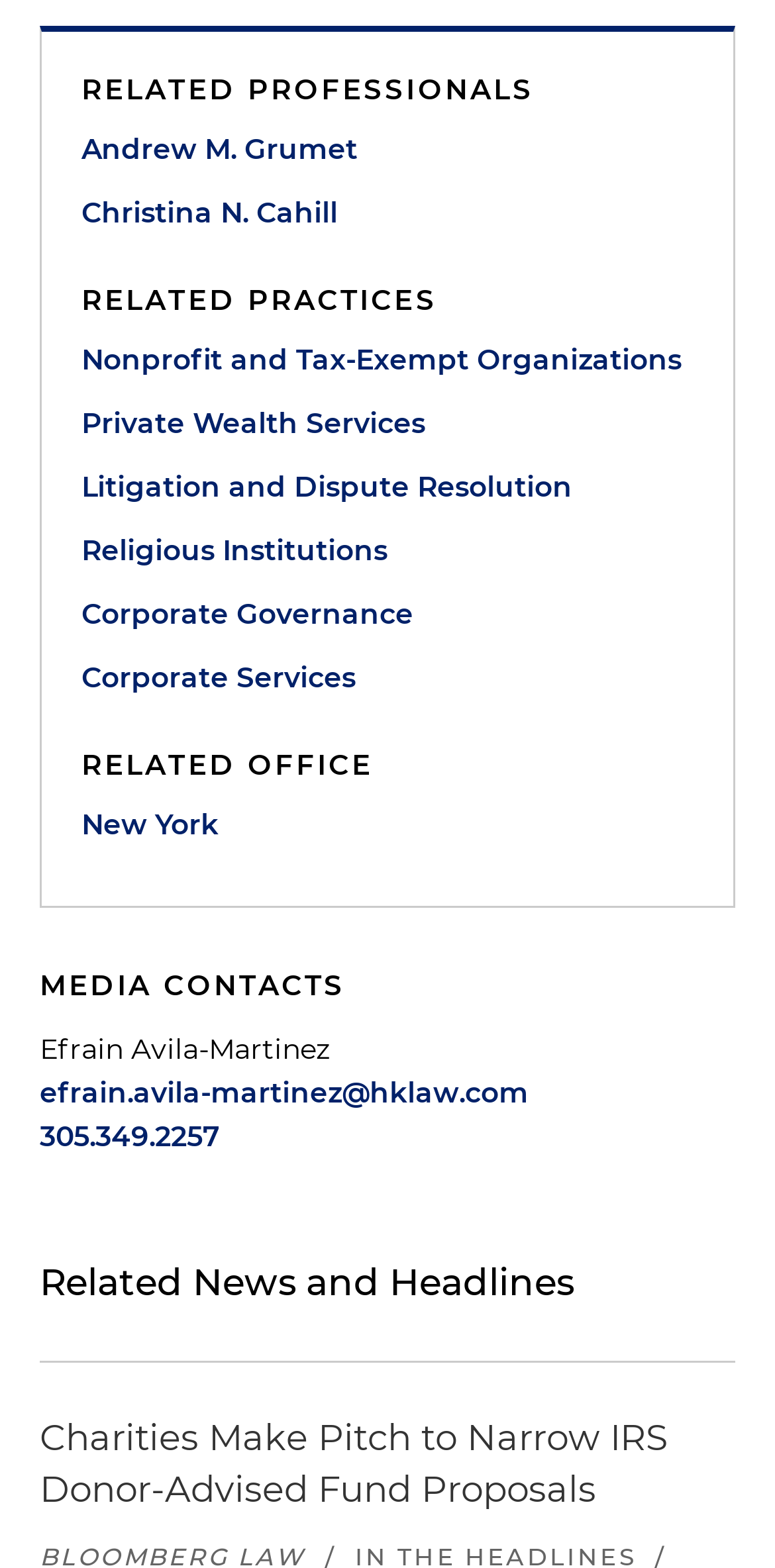Can you find the bounding box coordinates of the area I should click to execute the following instruction: "Read the 'LETTERS /' section"?

None